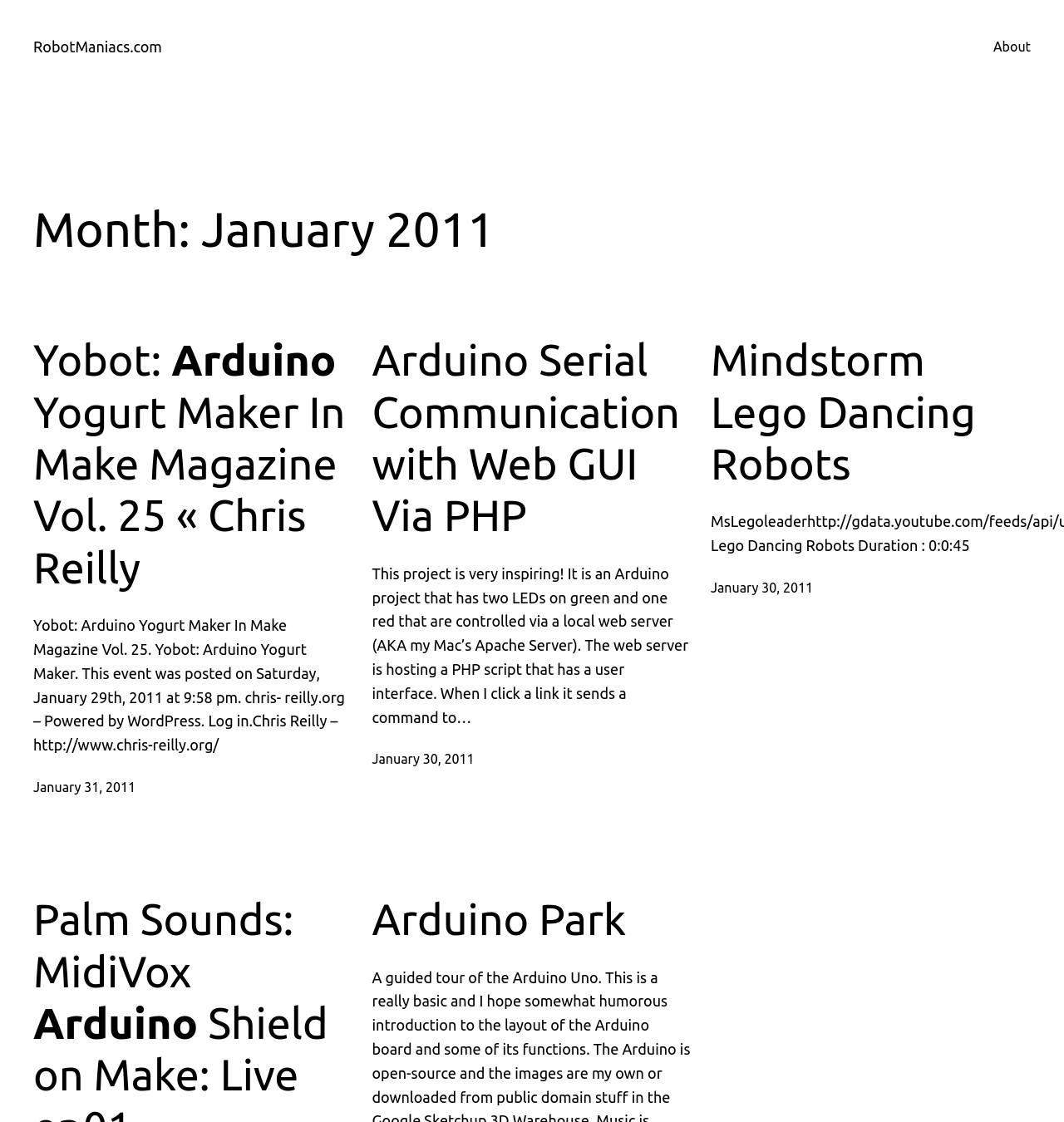What is the theme of the articles on this webpage?
Using the information presented in the image, please offer a detailed response to the question.

By analyzing the topics of the articles on the webpage, I can see that they are all related to robotics and Arduino, which suggests that the theme of the articles is focused on these topics.